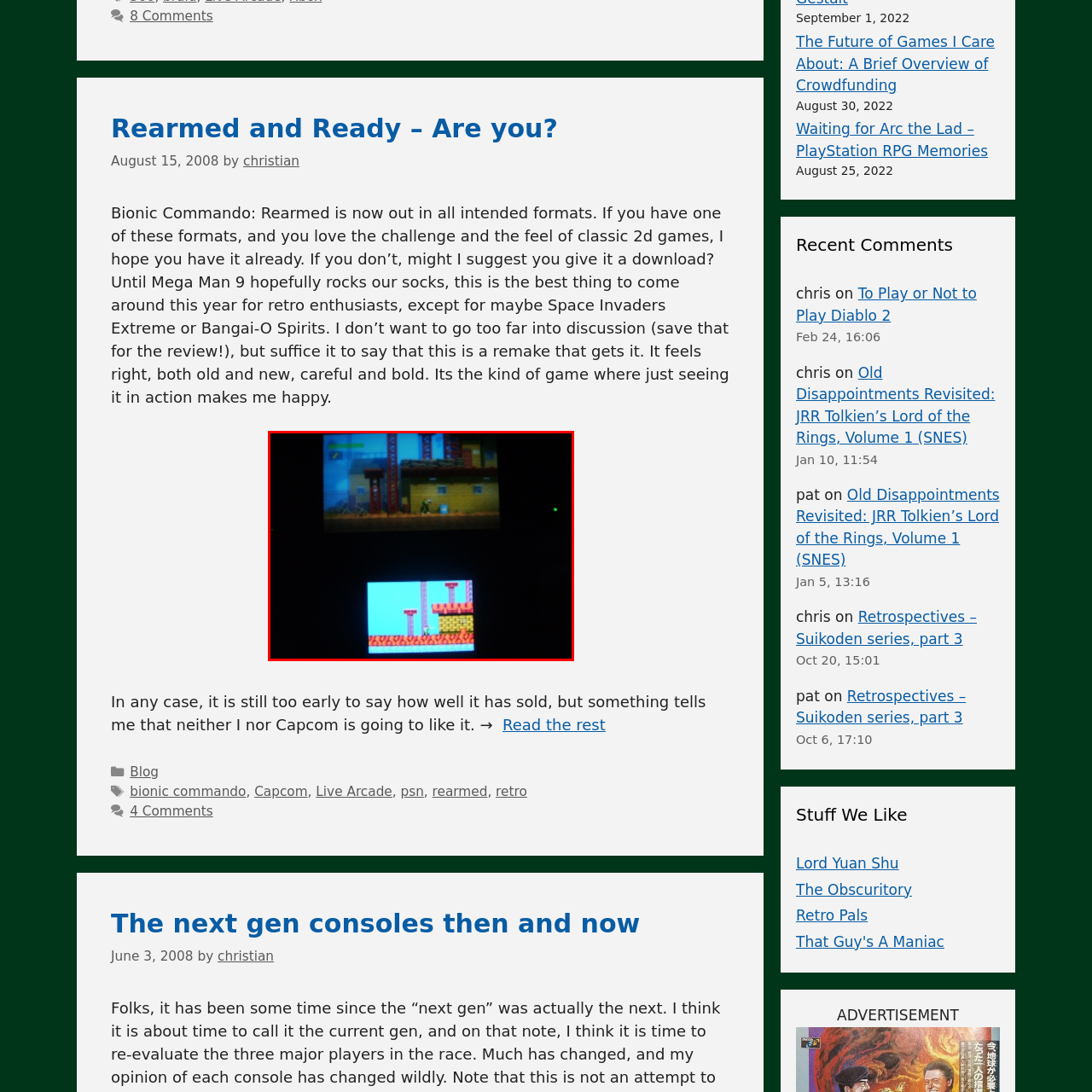What type of designs adorn the level in the lower screen?
Observe the image inside the red bounding box carefully and formulate a detailed answer based on what you can infer from the visual content.

The question asks about the type of designs that adorn the level in the lower screen. According to the caption, the lower screen presents a lighter scene with vibrant blue and yellow colors, where the same character appears to be traversing another level adorned with fiery, lava-like designs. Therefore, the answer is lava-like.